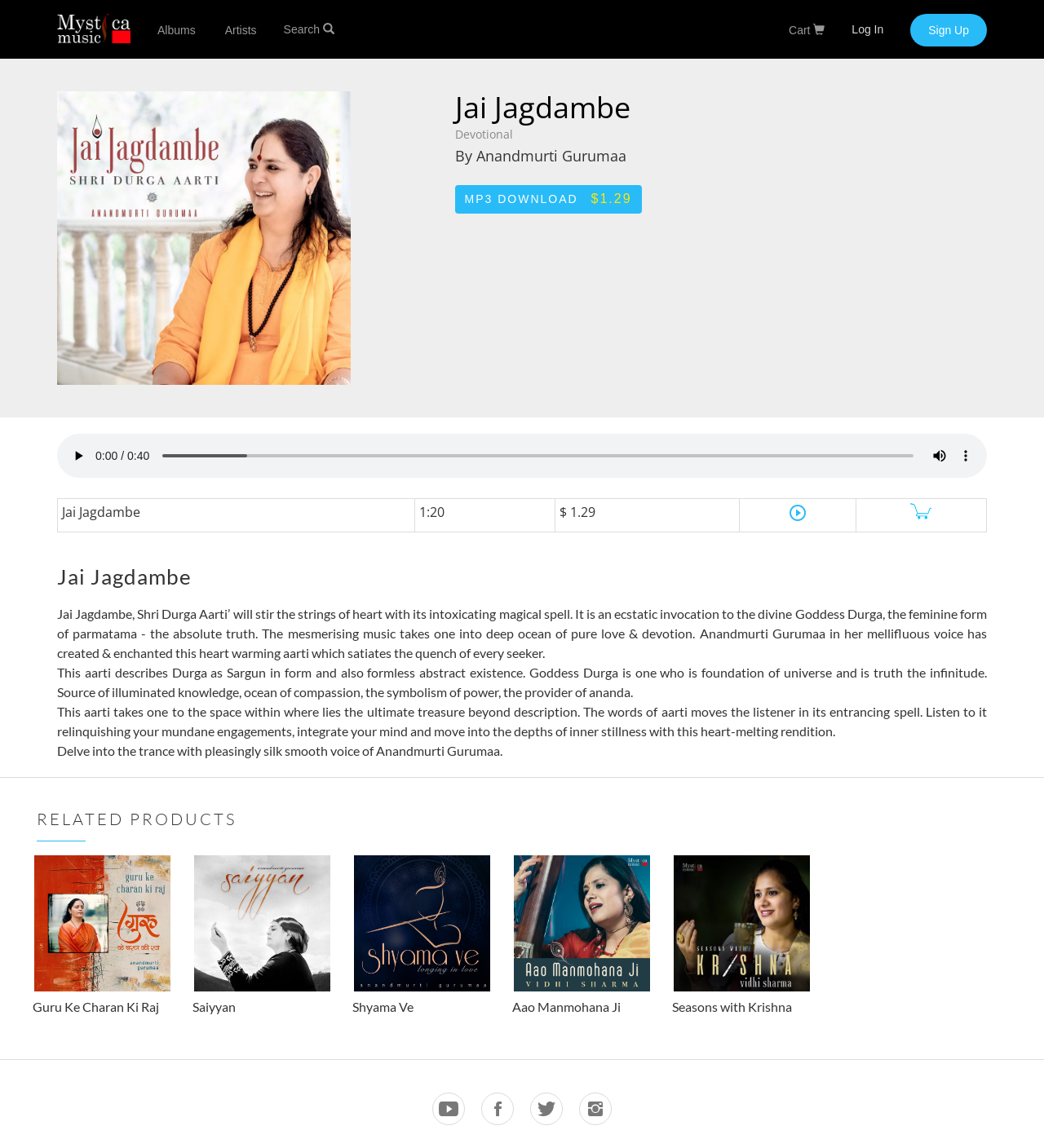Answer with a single word or phrase: 
What is the name of the artist?

Anandmurti Gurumaa